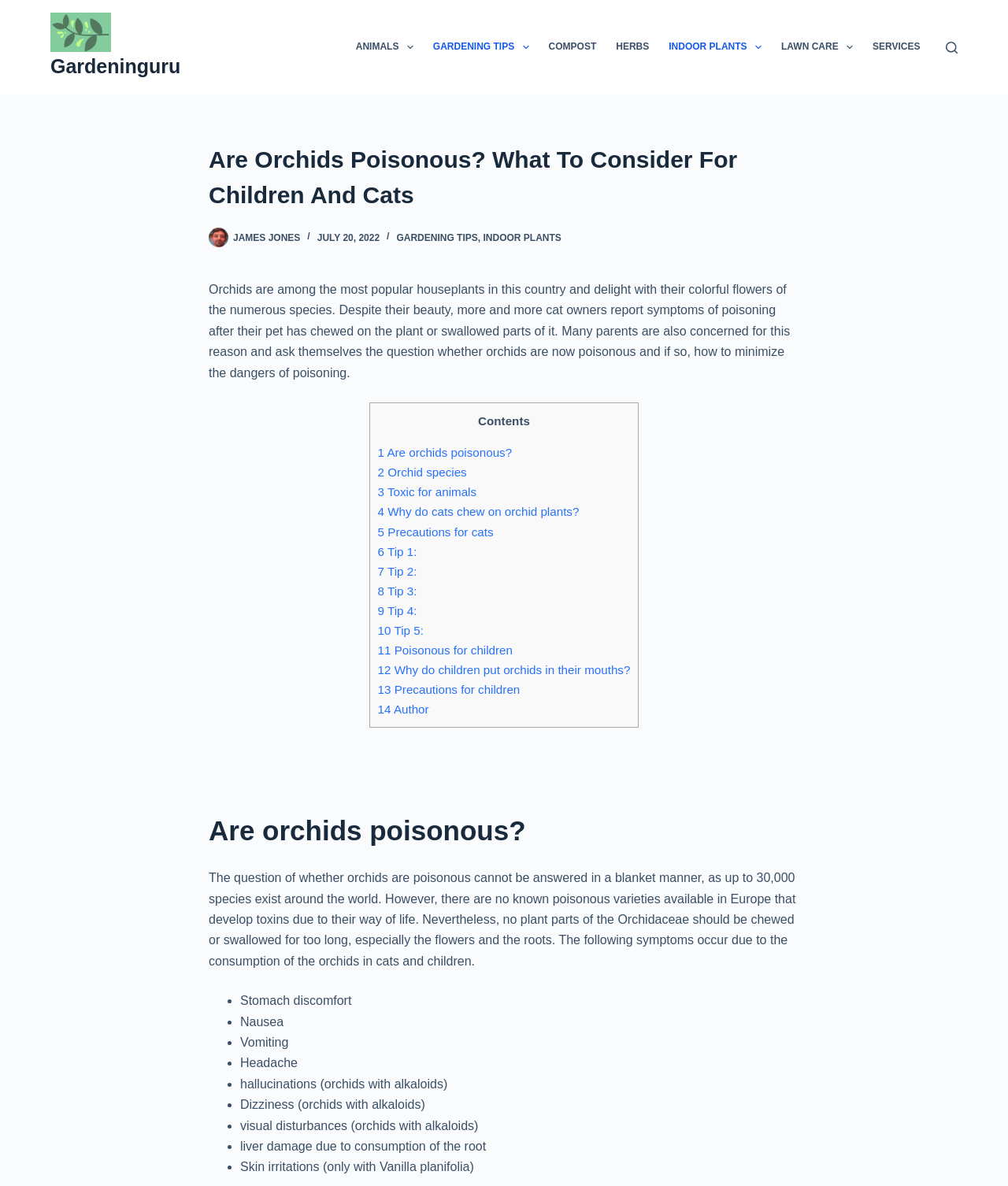Please determine the bounding box coordinates of the element to click on in order to accomplish the following task: "Log in to the website". Ensure the coordinates are four float numbers ranging from 0 to 1, i.e., [left, top, right, bottom].

None